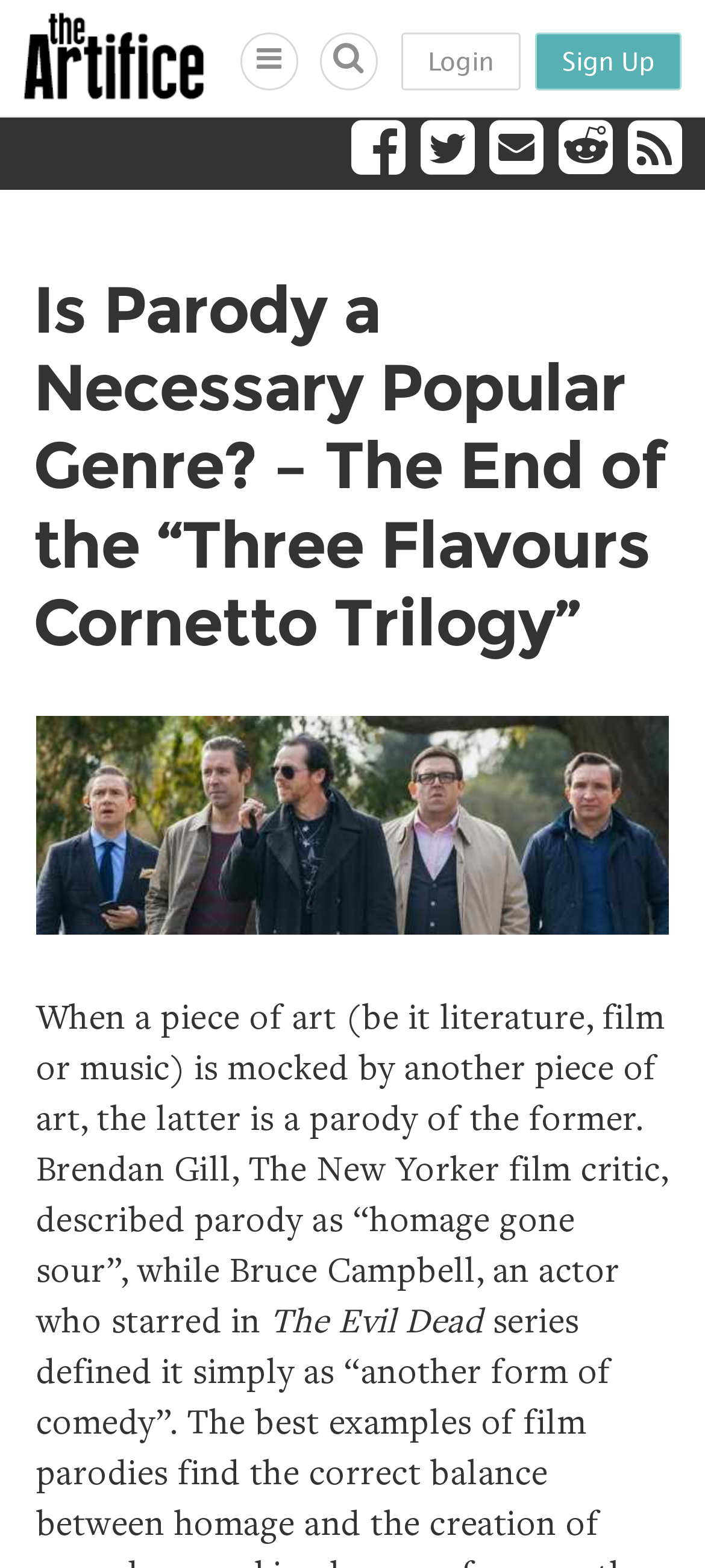Please answer the following question using a single word or phrase: 
What is the name of the actor mentioned?

Bruce Campbell